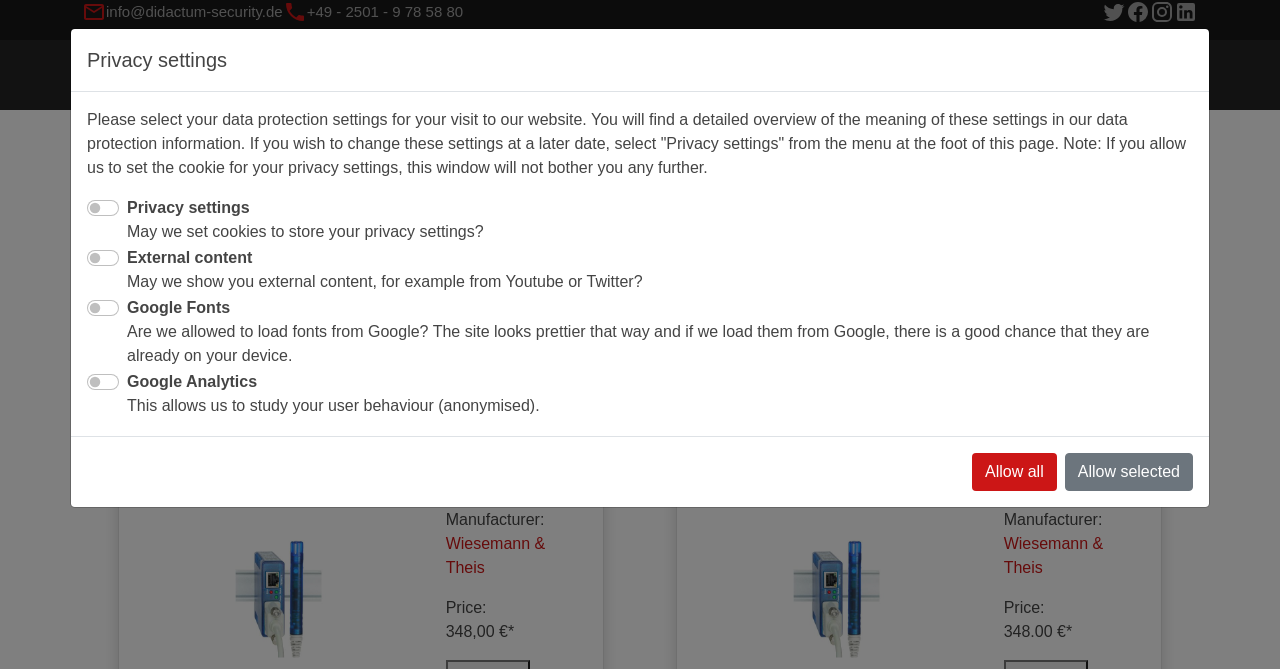Please look at the image and answer the question with a detailed explanation: What is the phone number on the webpage?

I found the phone number on the webpage by looking at the static text element with the content '+49 - 2501 - 9 78 58 80' which is located at the top of the webpage.